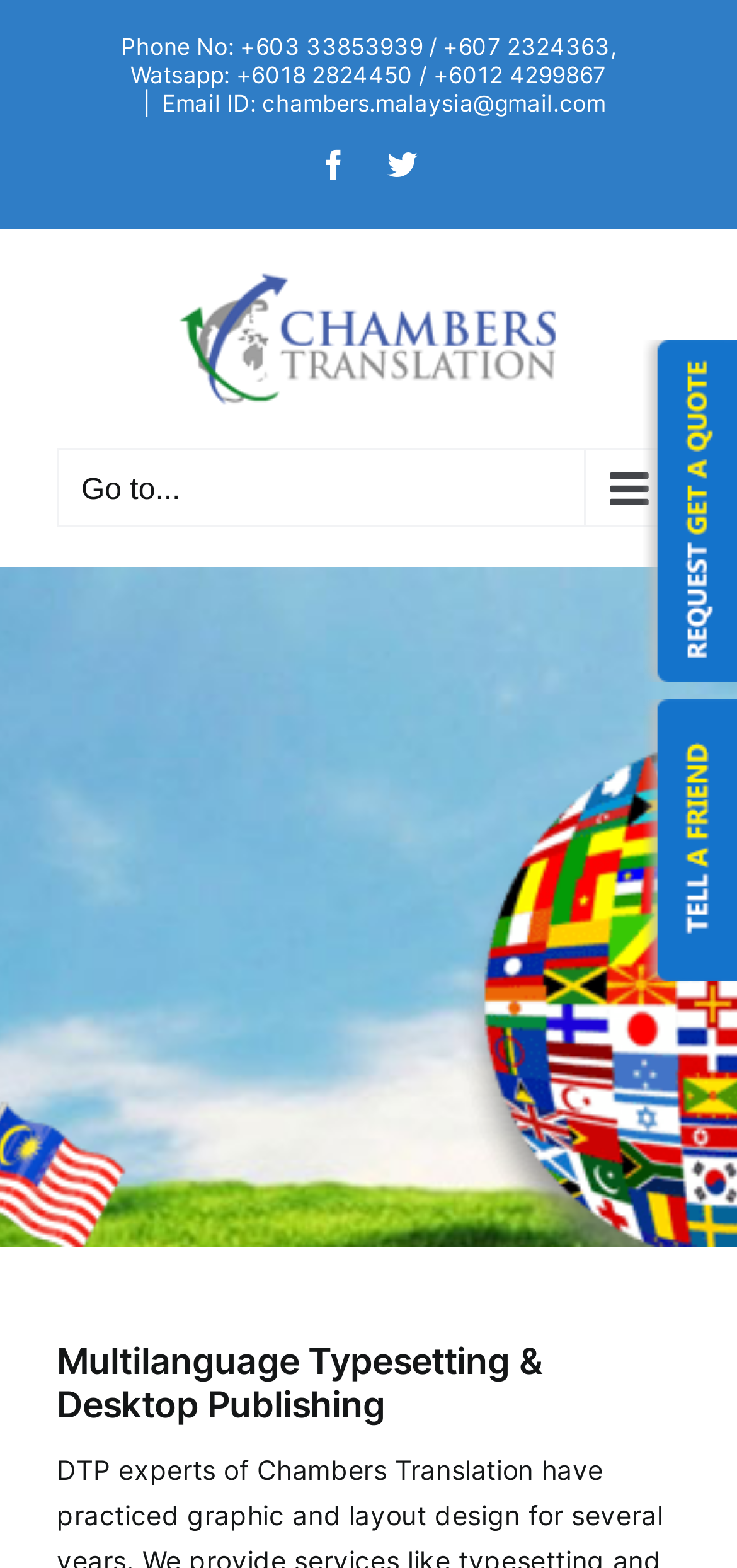Please answer the following question using a single word or phrase: What is the logo of the website?

Chamberstranslation Logo